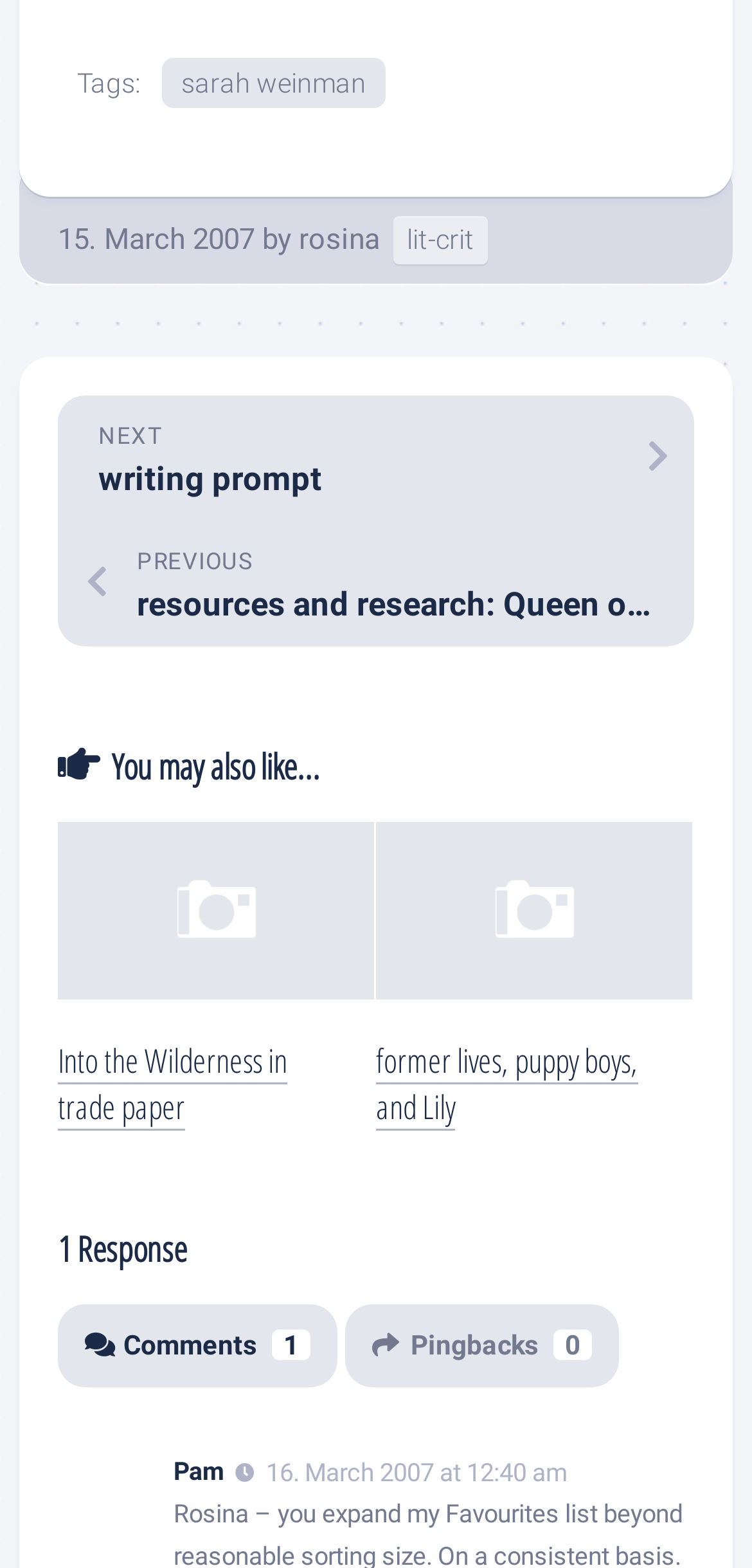How many responses are there to the article?
Answer the question with as much detail as possible.

I looked for the number of responses by finding the heading '1 Response', which indicates that there is one response to the article.